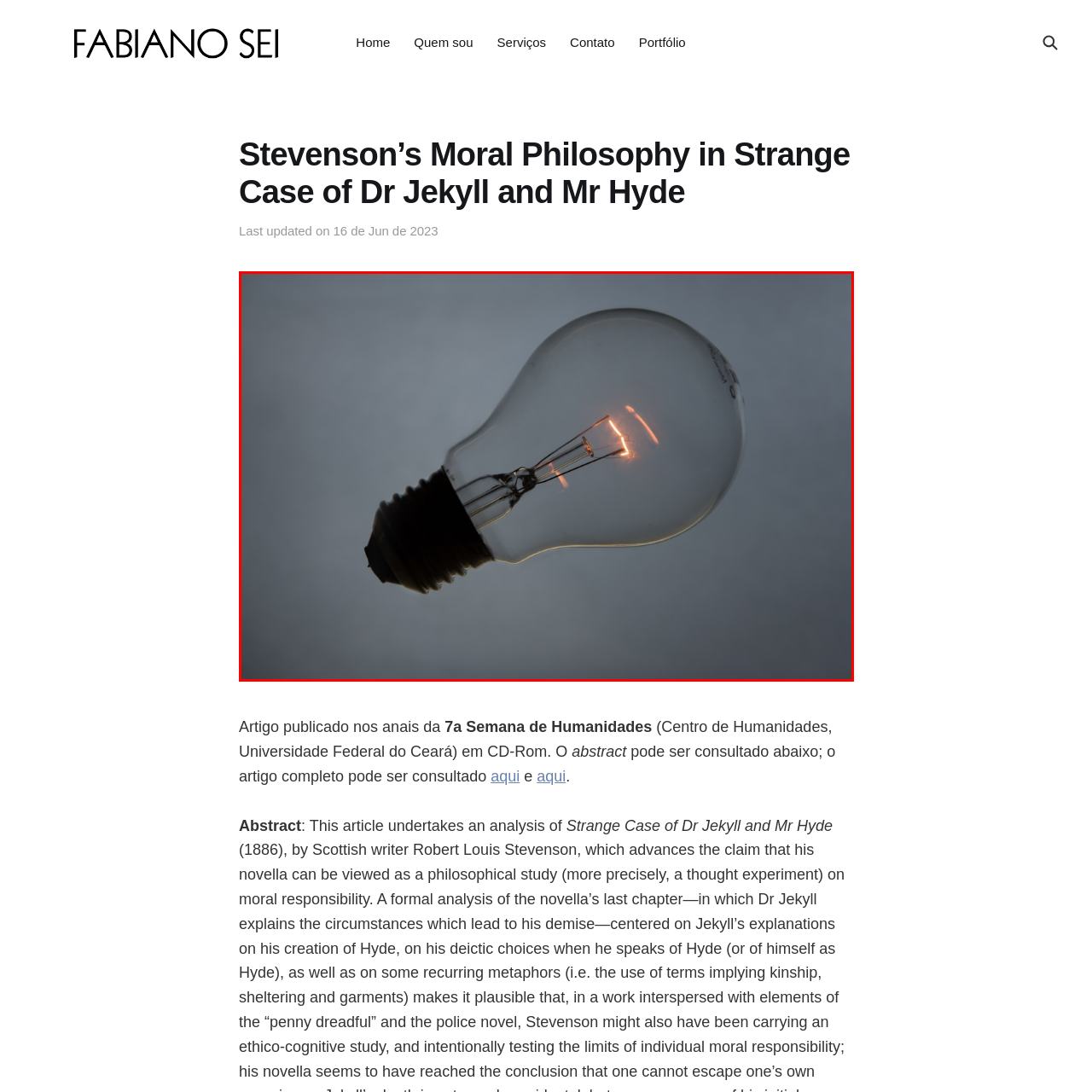Describe thoroughly what is shown in the red-bordered area of the image.

The image features a classic incandescent light bulb, showcasing its vintage design with a detailed view of the filament inside. The bulb is slightly tilted, capturing the glow of the filament as it illuminates with warm light against a softly blurred background. This subtle lighting adds an artistic touch, emphasizing the transparent glass and the distinctive shape of the bulb. This image aligns with the theme of illumination and creativity, potentially representing the exploration of ideas or concepts, much like the philosophical discussions found in works such as "Stevenson’s Moral Philosophy in Strange Case of Dr Jekyll and Mr Hyde." The ambiance conveyed by the glowing filament invites viewers to reflect on the interplay between light and darkness, a recurring motif in both literature and art.